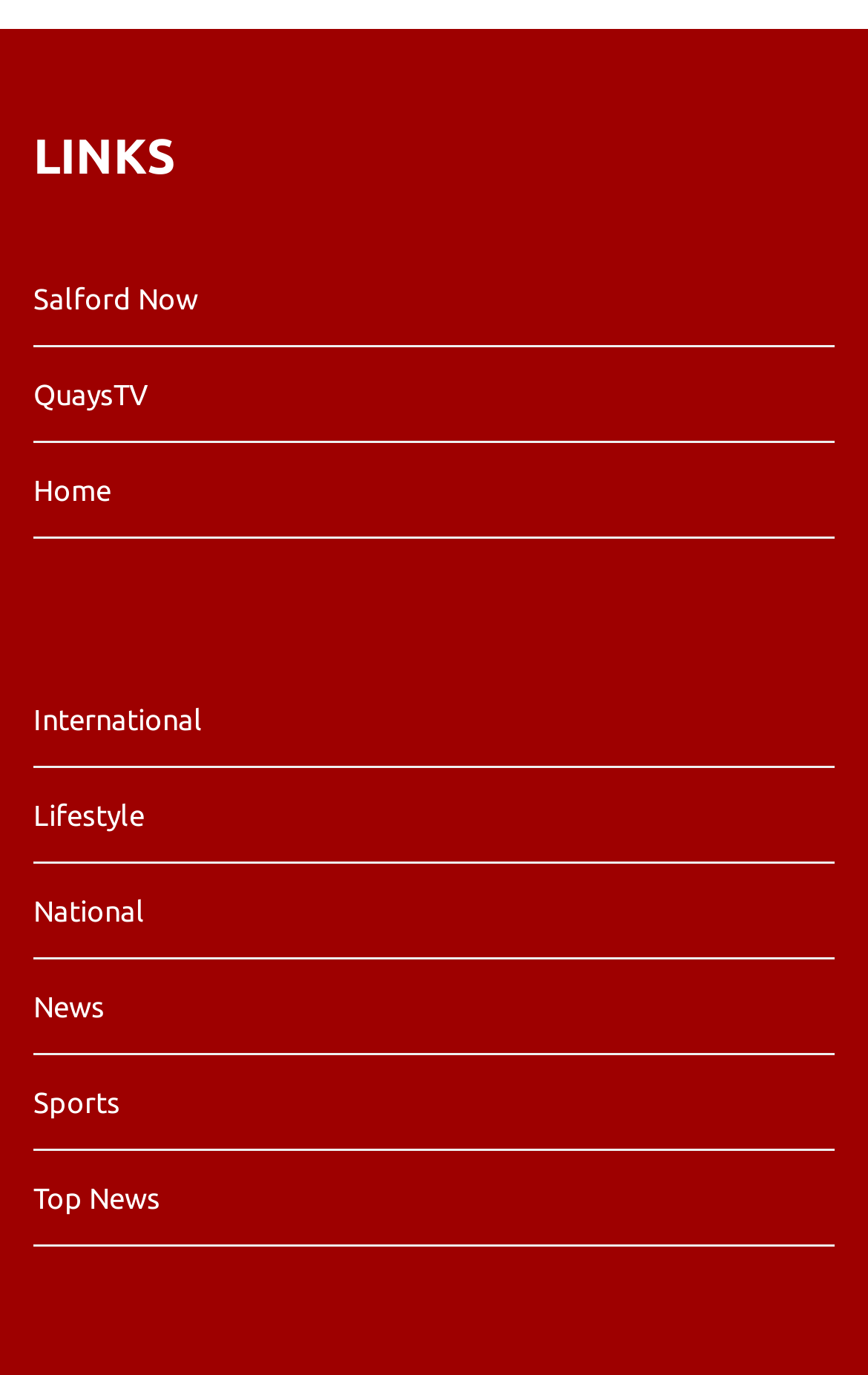Please identify the bounding box coordinates of the element's region that I should click in order to complete the following instruction: "go to Home". The bounding box coordinates consist of four float numbers between 0 and 1, i.e., [left, top, right, bottom].

[0.038, 0.345, 0.128, 0.367]